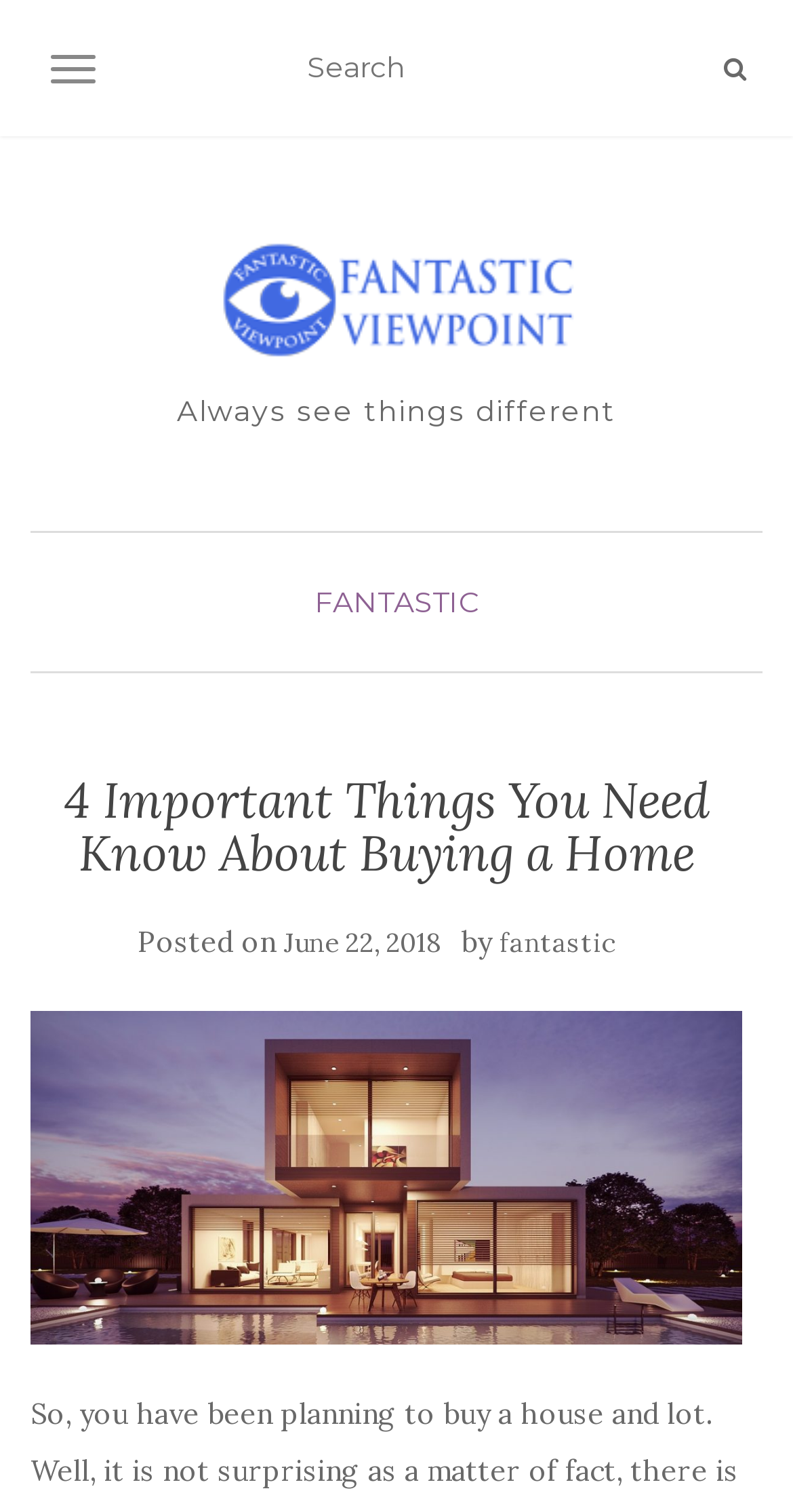Respond to the question below with a single word or phrase:
What is the tagline of the website?

Always see things different